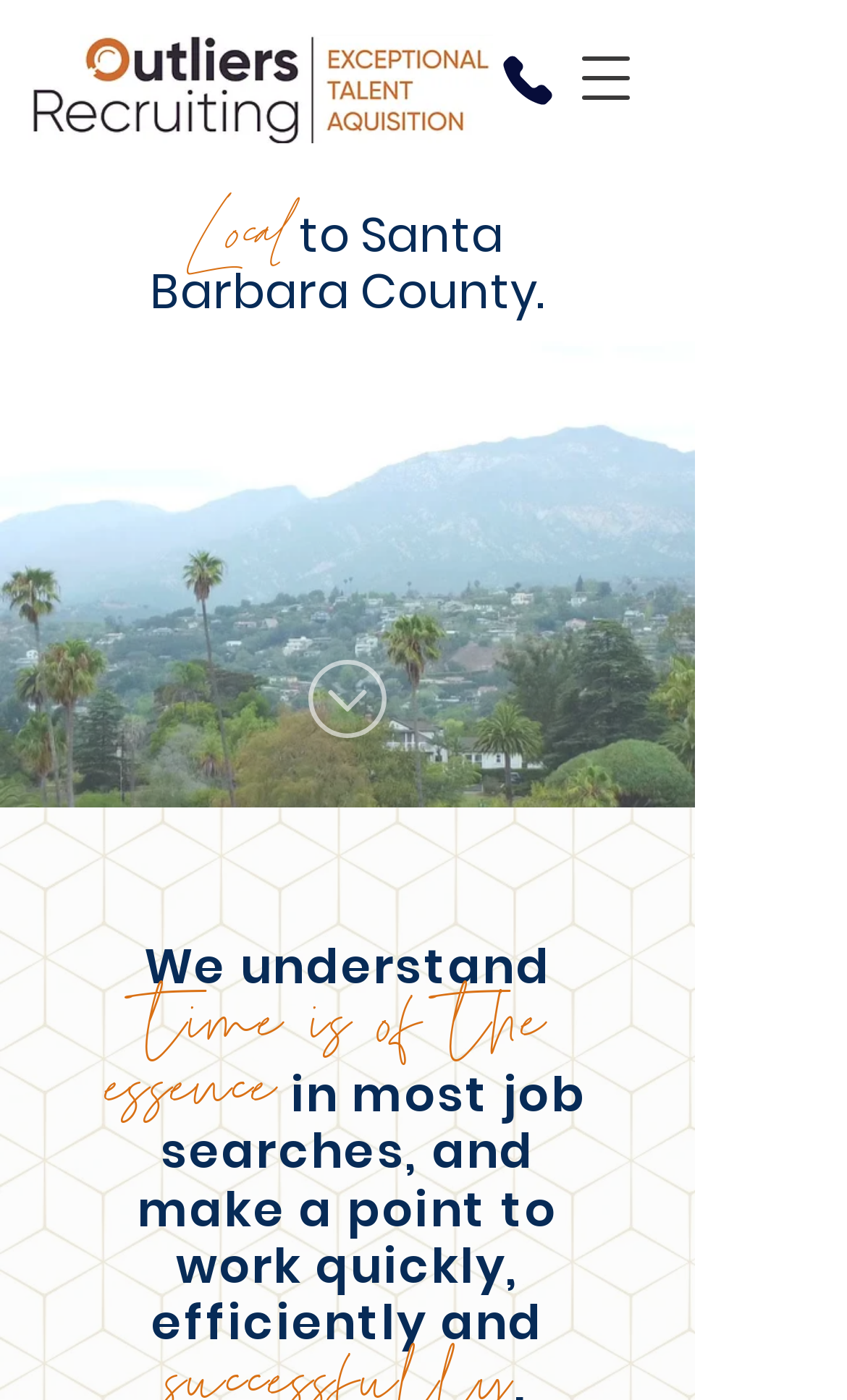Answer in one word or a short phrase: 
How many links are in the navigation menu?

3